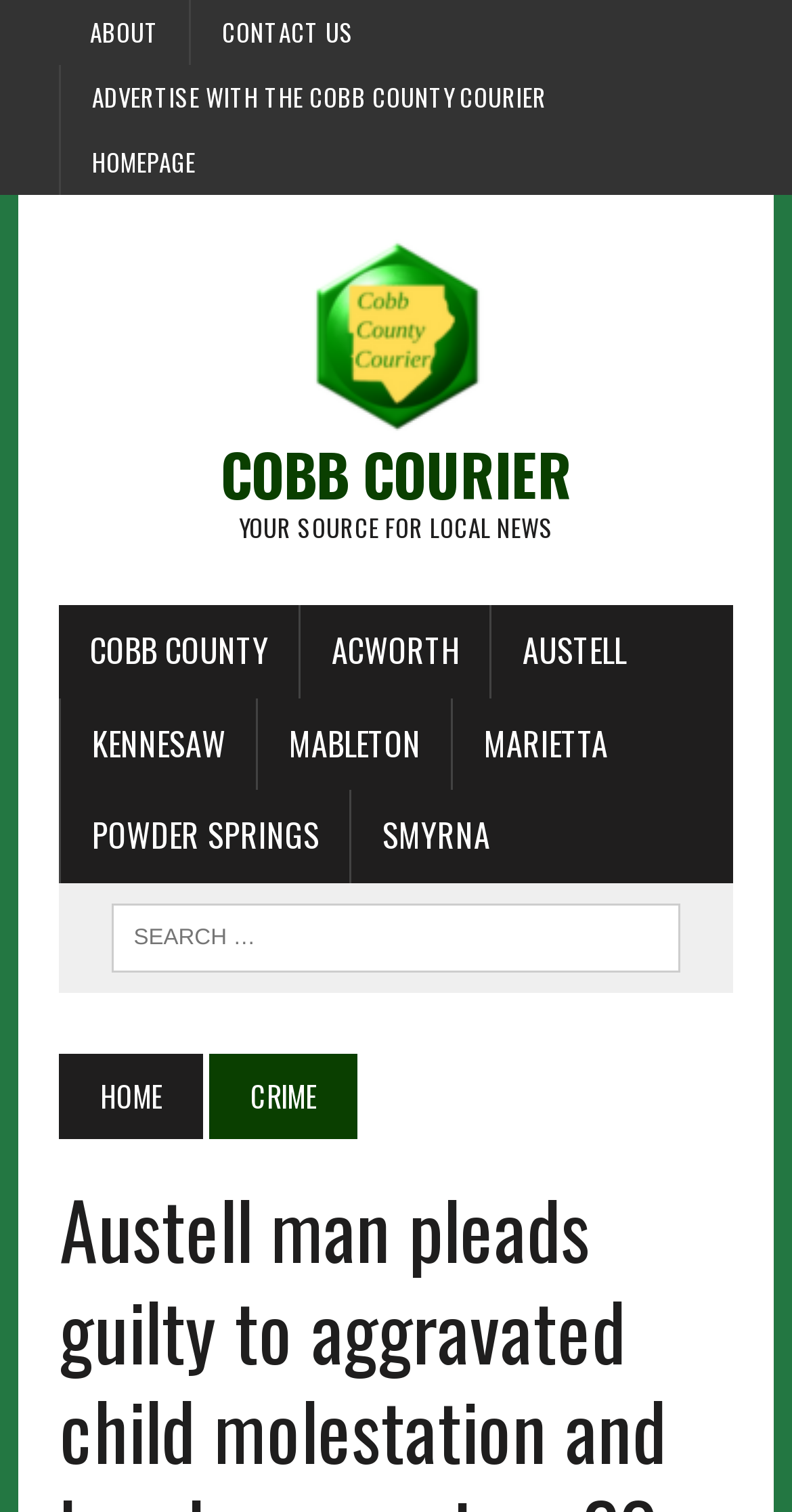Find the bounding box coordinates for the element described here: "alt="Old Sprite Rearend sold"".

None